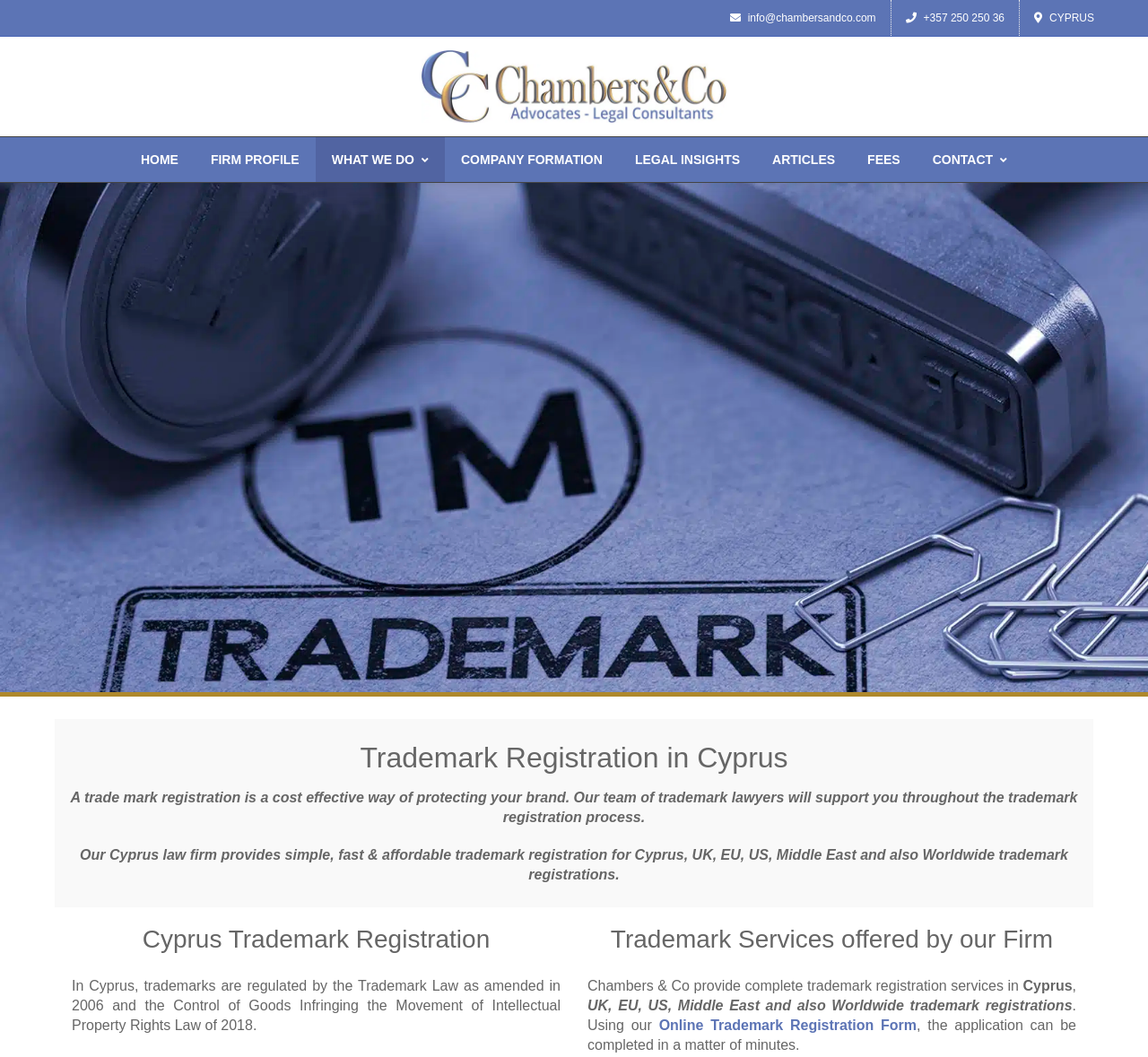Could you find the bounding box coordinates of the clickable area to complete this instruction: "Submit a trademark registration form online"?

[0.574, 0.963, 0.798, 0.977]